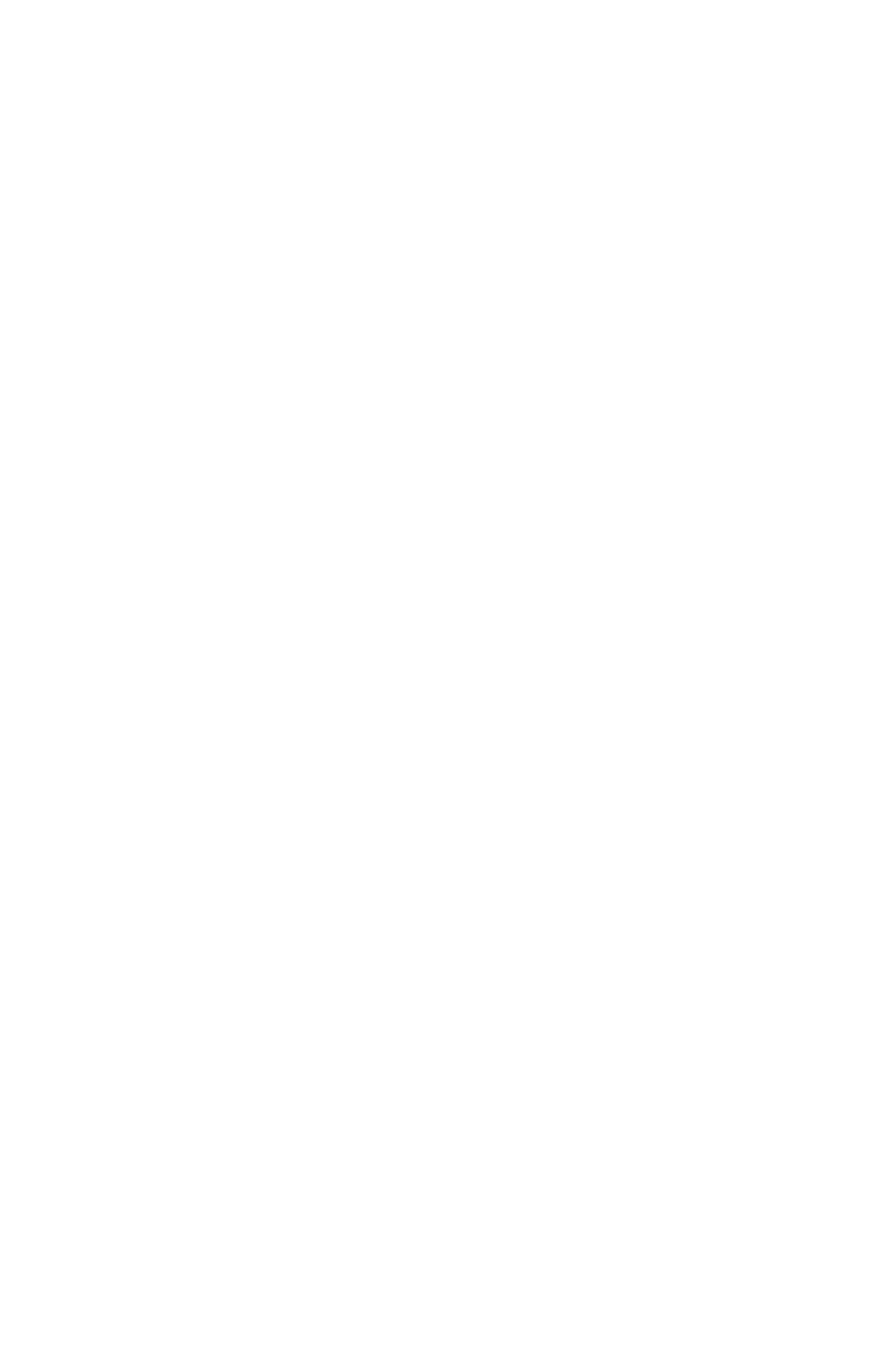What is the name of the company in the logo?
Please provide an in-depth and detailed response to the question.

The logo is an image element with the text 'ArchiCGI' on it, which suggests that it is the name of the company.